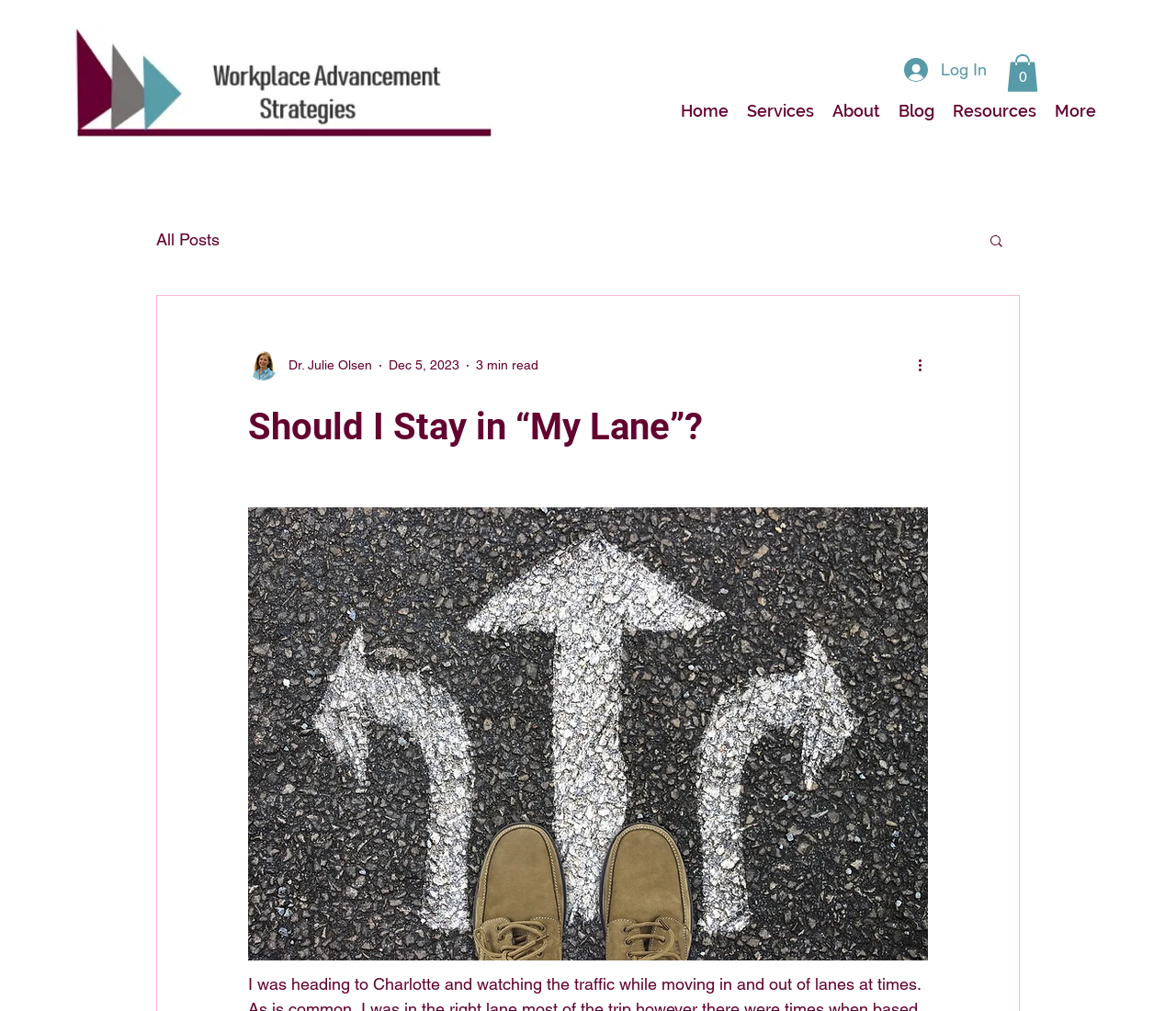Given the description "aria-label="More actions"", provide the bounding box coordinates of the corresponding UI element.

[0.778, 0.351, 0.797, 0.372]